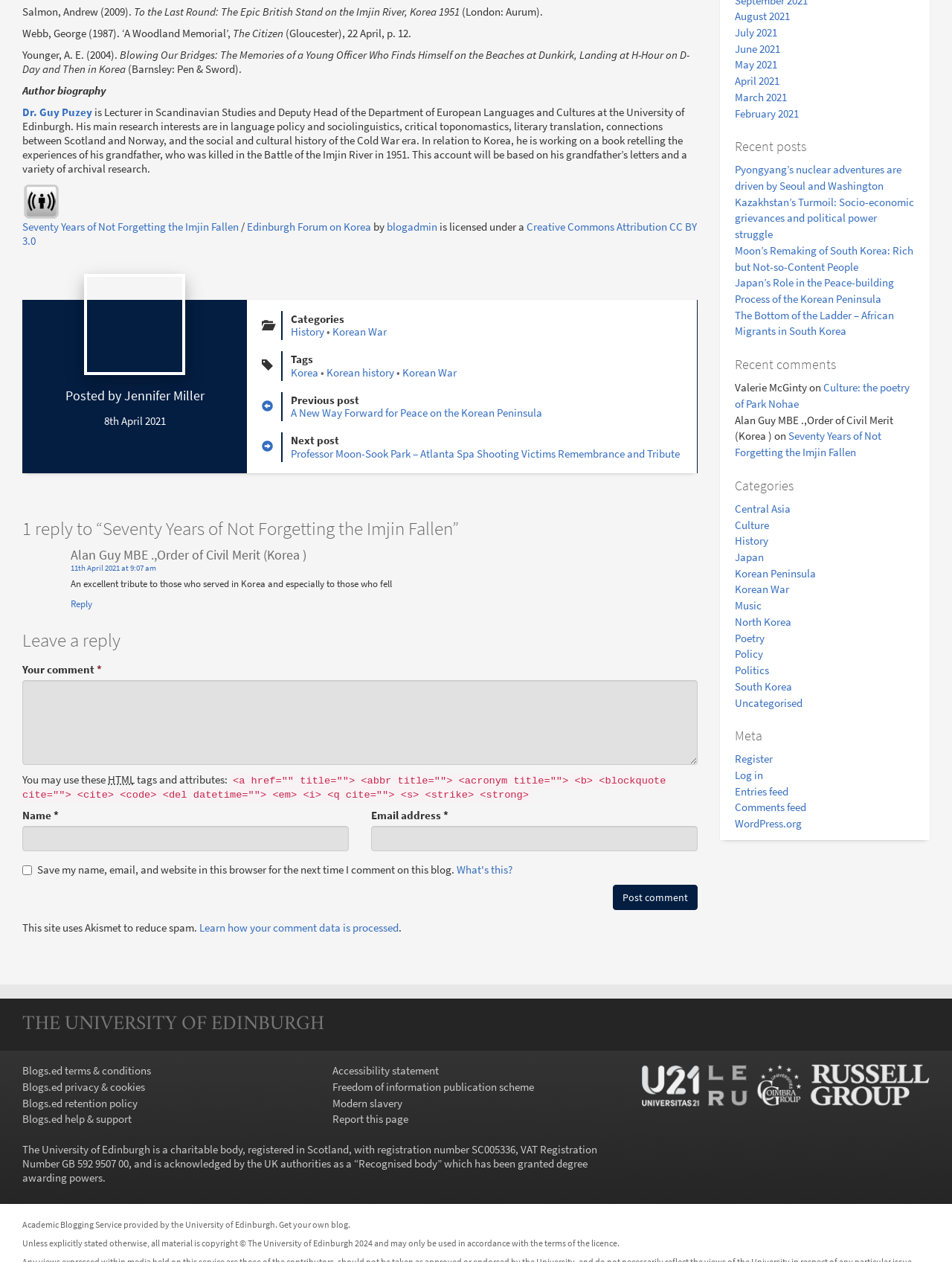Please find the bounding box for the UI component described as follows: "Biliographic Information (Metadata)".

None